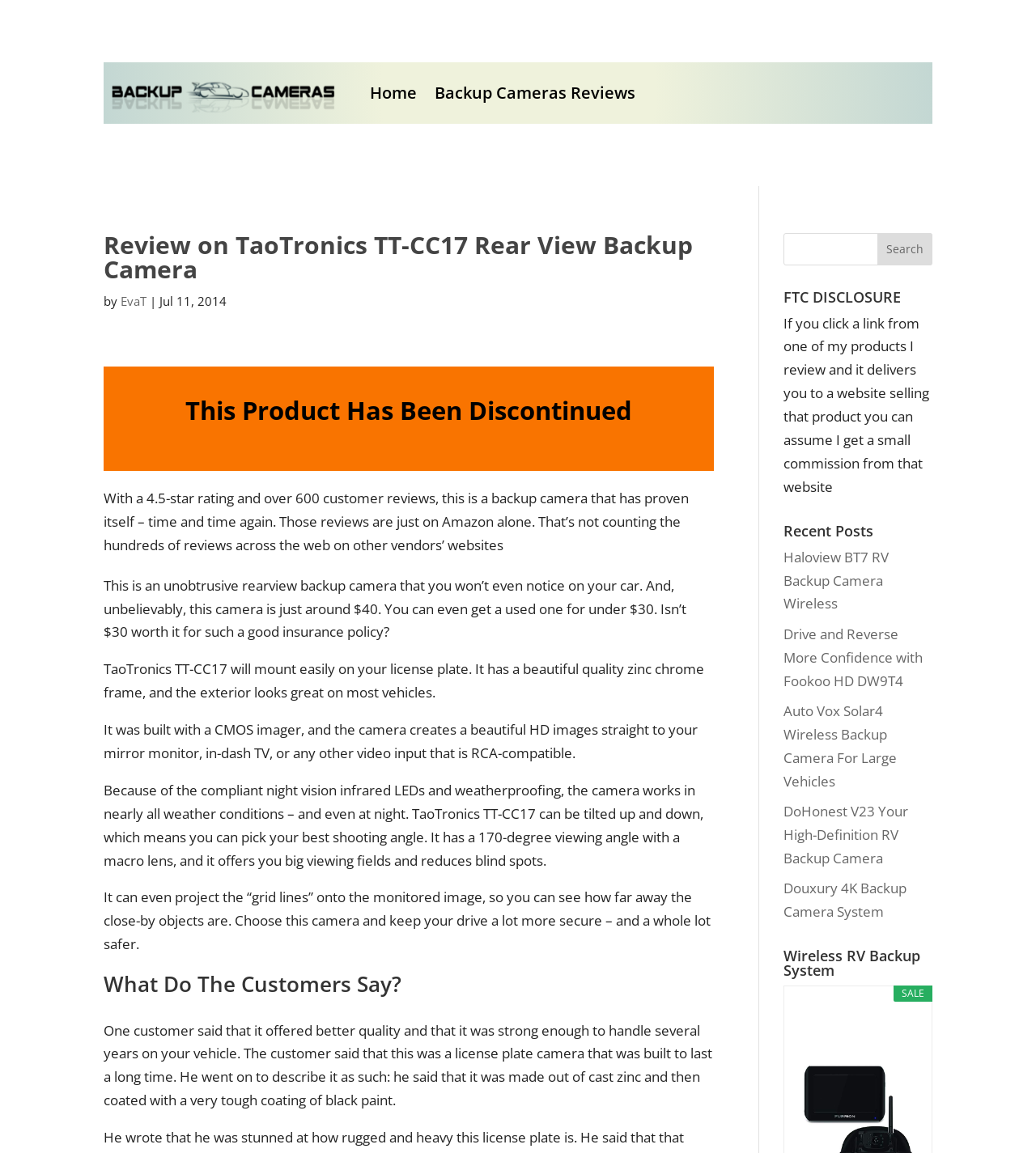Highlight the bounding box coordinates of the element you need to click to perform the following instruction: "Check the FTC DISCLOSURE."

[0.756, 0.251, 0.9, 0.271]